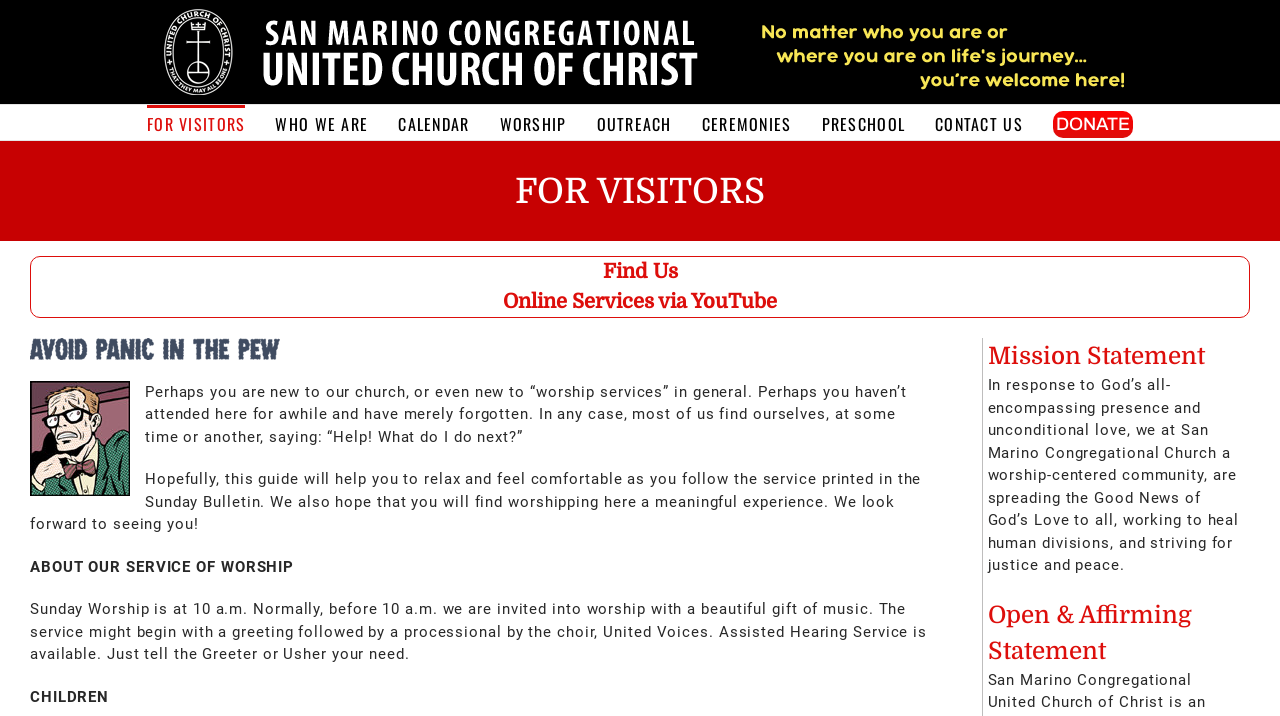Please identify the bounding box coordinates of where to click in order to follow the instruction: "Watch Online Services via YouTube".

[0.393, 0.405, 0.607, 0.437]